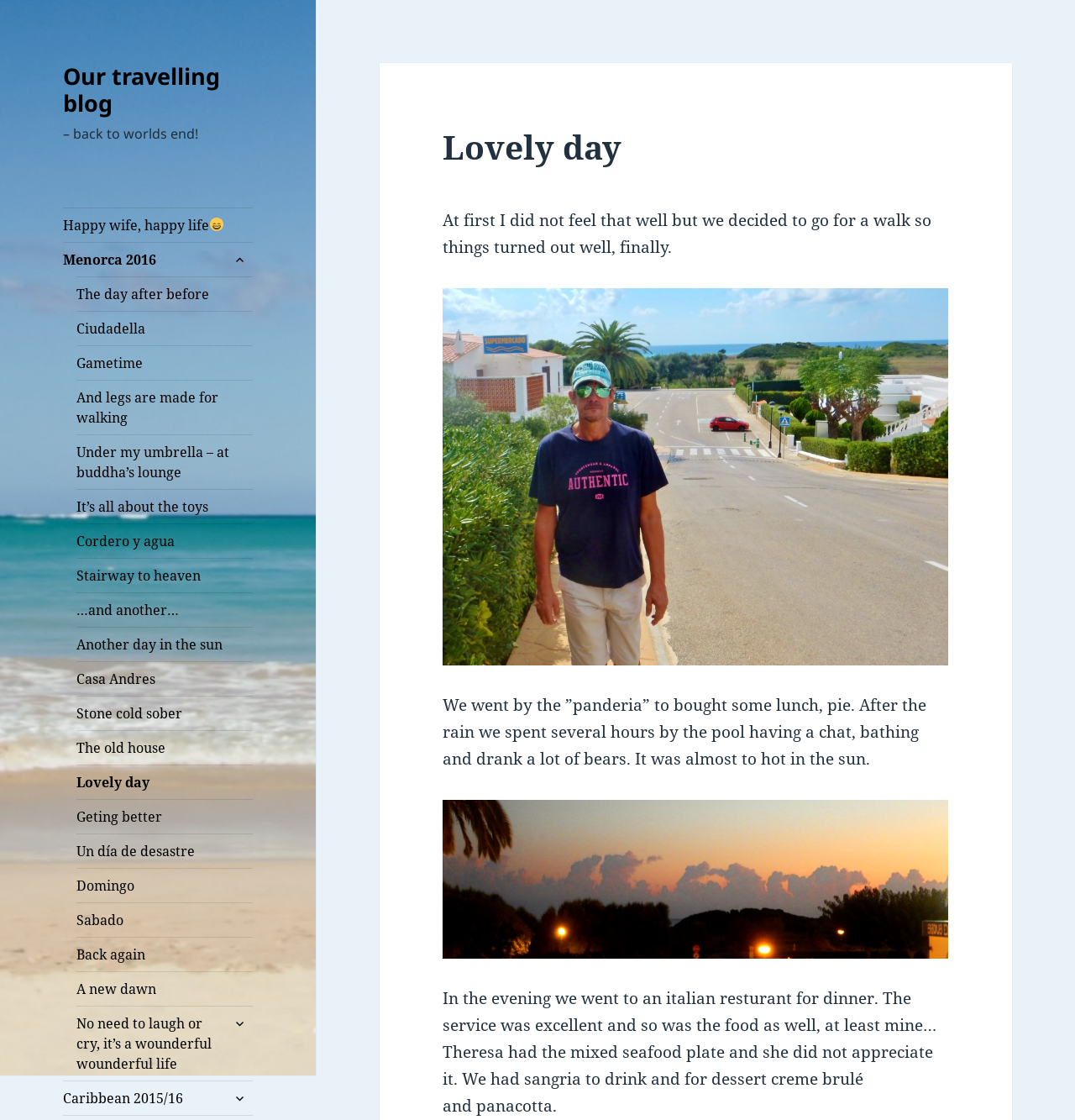Determine the bounding box coordinates for the clickable element to execute this instruction: "Follow Us on facebook". Provide the coordinates as four float numbers between 0 and 1, i.e., [left, top, right, bottom].

None